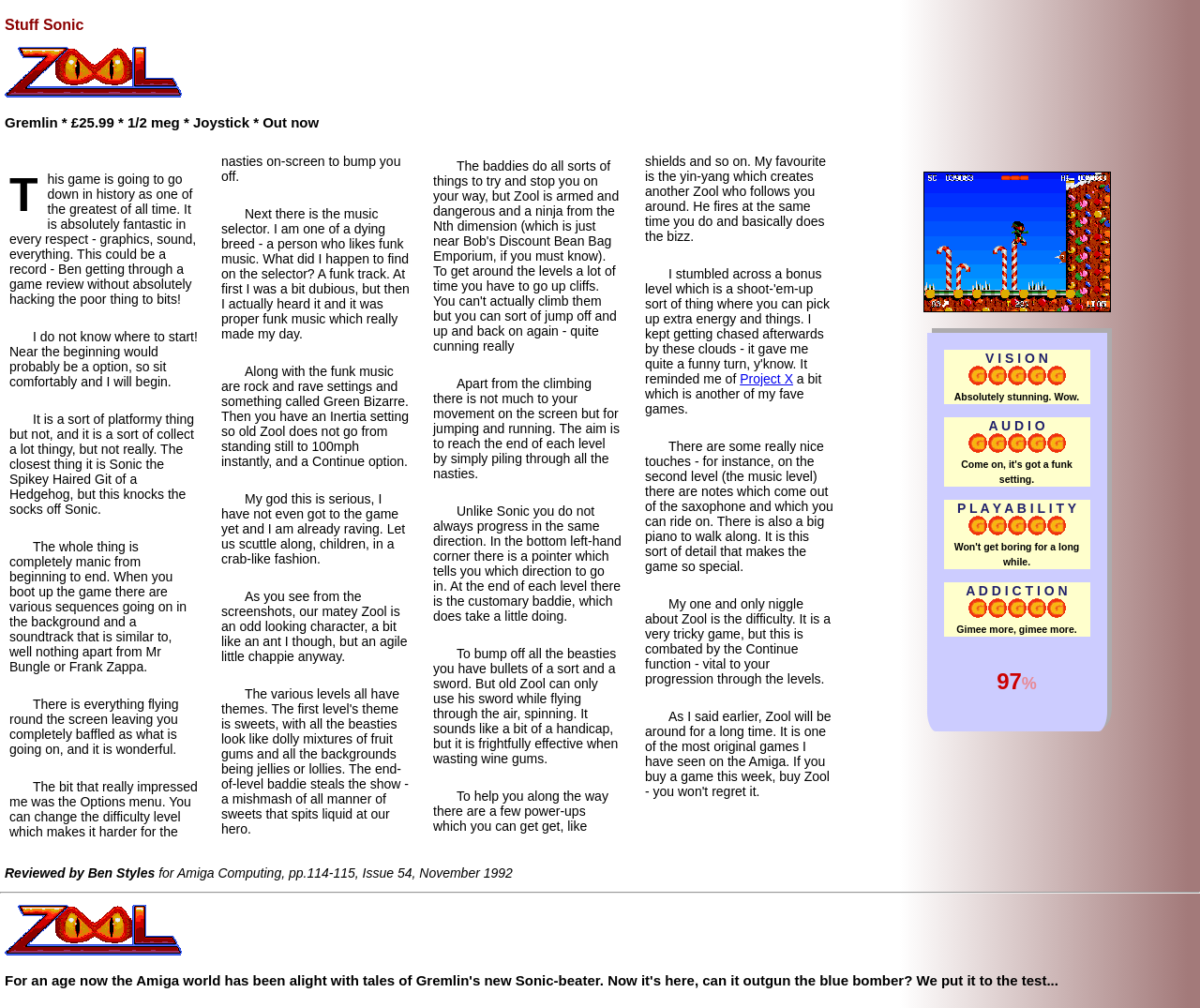Illustrate the webpage with a detailed description.

The webpage is a review of the video game "Zool 1" by Gremlin Graphics. At the top, there is a heading "Stuff Sonic" followed by an image of the "Zool 1" logo. Below the logo, there is a heading with the game's details, including its price and release date.

The main content of the webpage is an article reviewing the game. The article is divided into several paragraphs, each discussing a different aspect of the game. The text is written in an informal and enthusiastic tone, with the reviewer praising the game's graphics, sound, and gameplay.

To the right of the article, there is a table with ratings for the game's vision, audio, playability, and addictiveness, each with a score of 5 out of 5. Below the table, there is a figure with an image of the game.

At the bottom of the webpage, there is a section with information about the reviewer and the publication, including the issue number and date. There is also a separator line and another image of the "Zool 1" logo. Finally, there is a heading that introduces the review, asking if the game can outdo Sonic the Hedgehog.